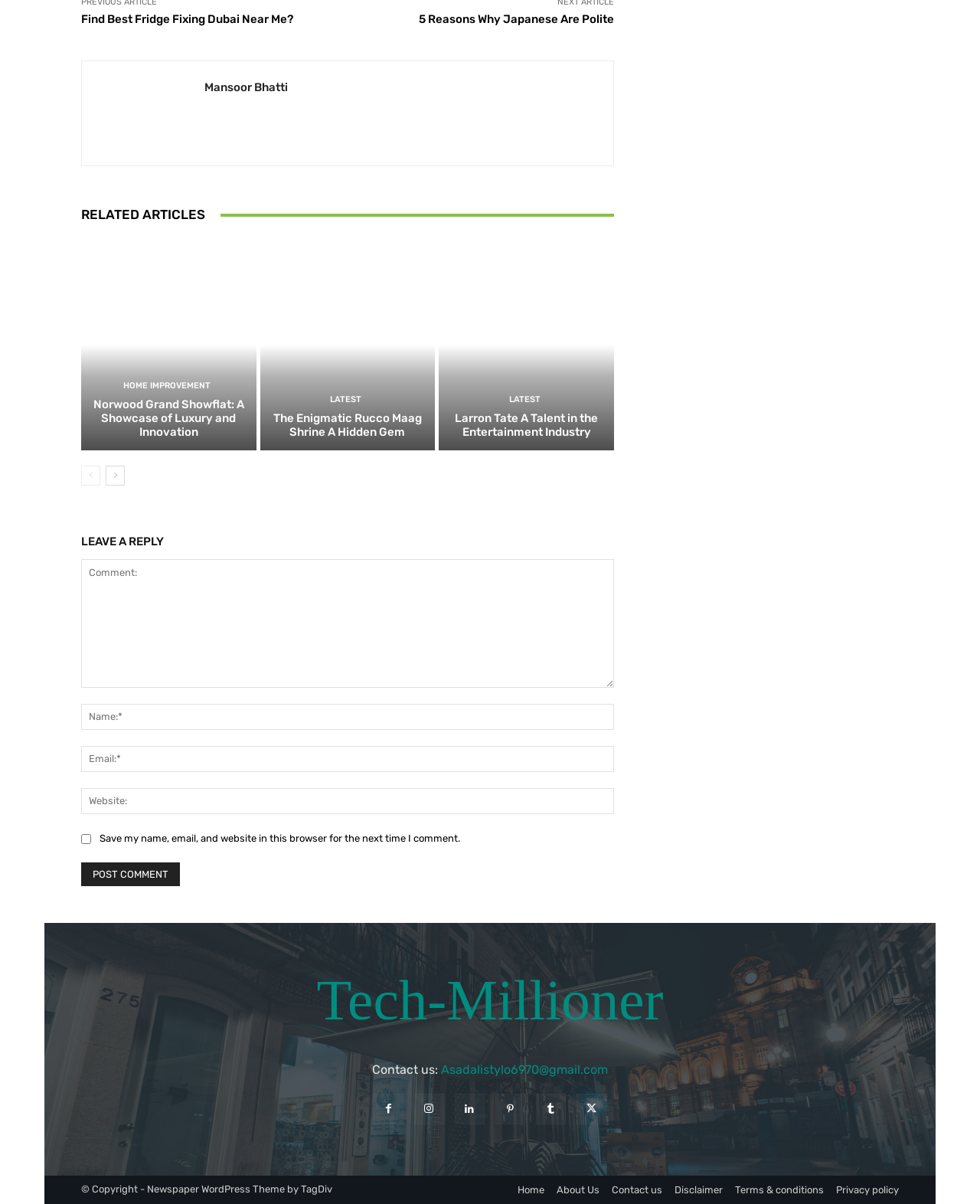Respond with a single word or short phrase to the following question: 
What is the email address provided for contact?

Asadalistylo6970@gmail.com